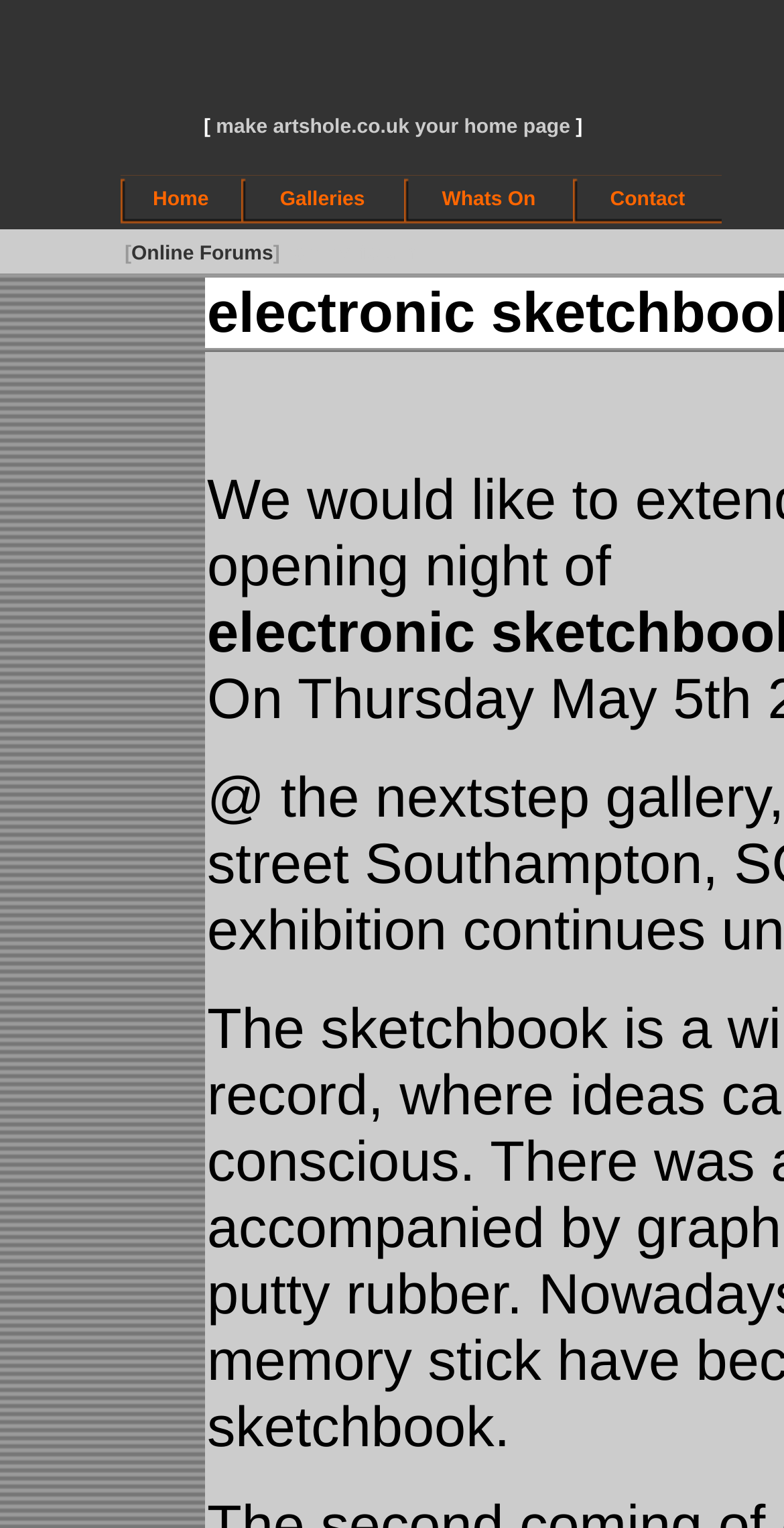Give a succinct answer to this question in a single word or phrase: 
How many navigation menu options are there?

4